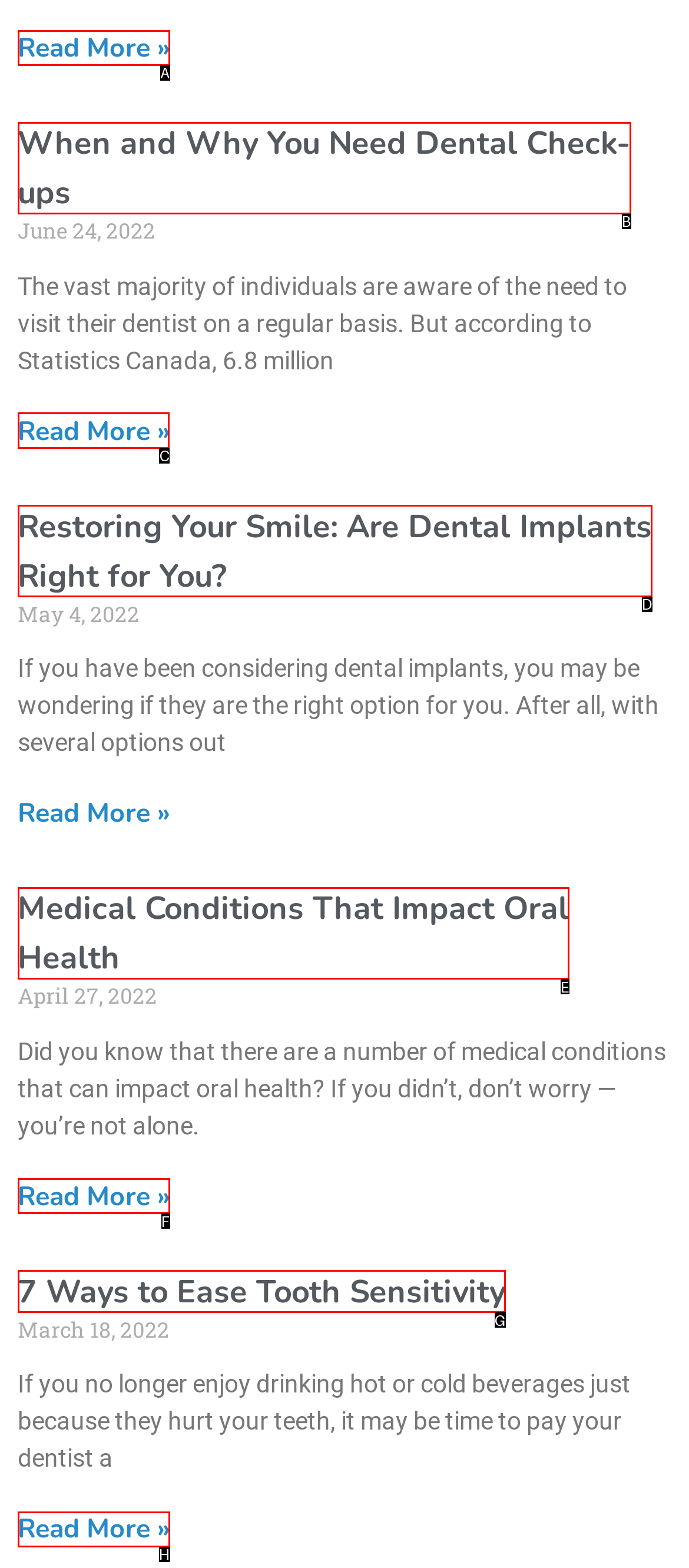Which letter corresponds to the correct option to complete the task: Read more about When and Why You Need Dental Check-ups?
Answer with the letter of the chosen UI element.

C